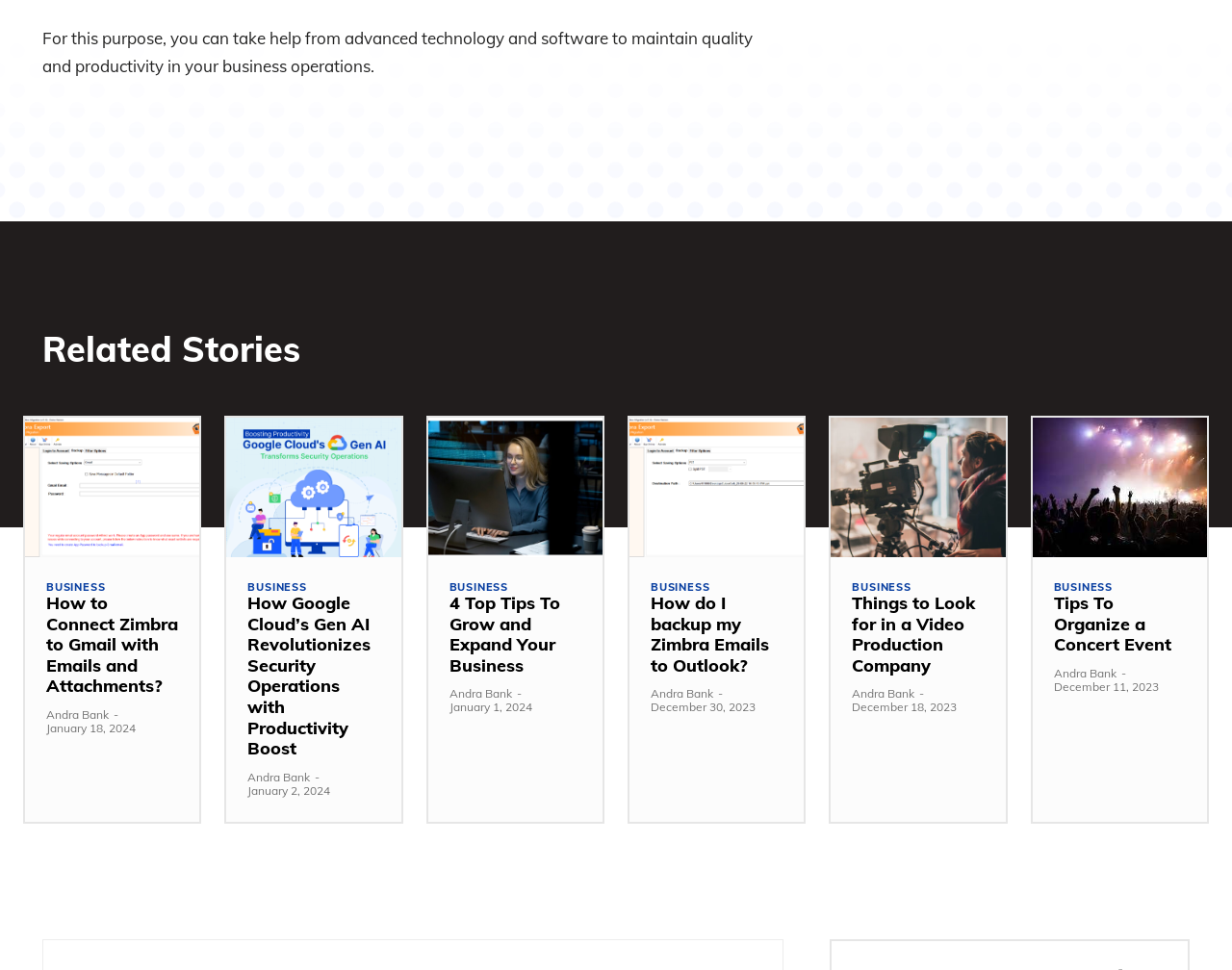Determine the bounding box coordinates for the UI element described. Format the coordinates as (top-left x, top-left y, bottom-right x, bottom-right y) and ensure all values are between 0 and 1. Element description: Andra Bank

[0.201, 0.793, 0.252, 0.808]